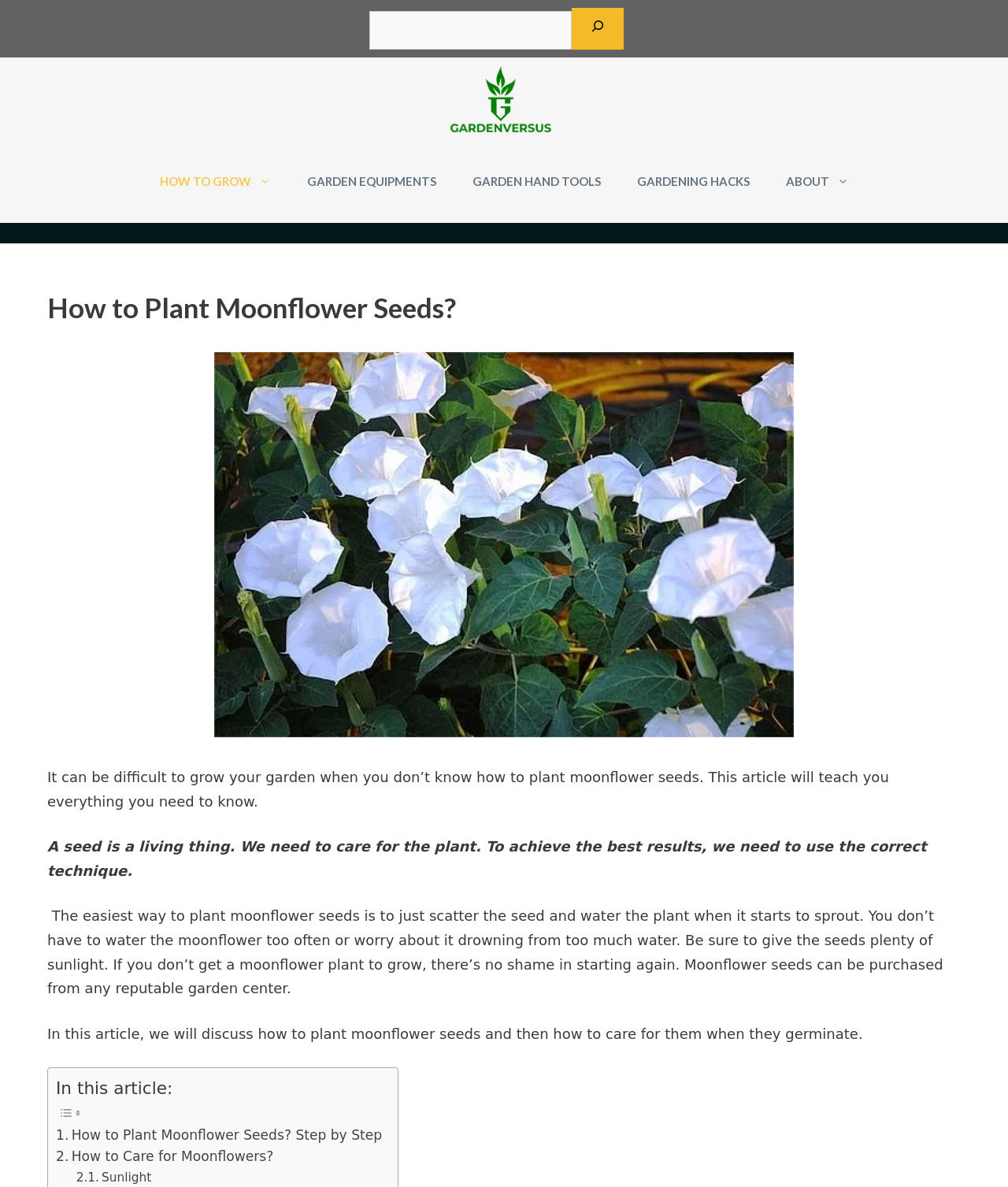What is required for moonflower seeds to grow?
Look at the webpage screenshot and answer the question with a detailed explanation.

According to the article, moonflower seeds require sunlight and water to grow. The text states that 'You don’t have to water the moonflower too often or worry about it drowning from too much water. Be sure to give the seeds plenty of sunlight.' This indicates that sunlight and water are essential for the growth of moonflower seeds.